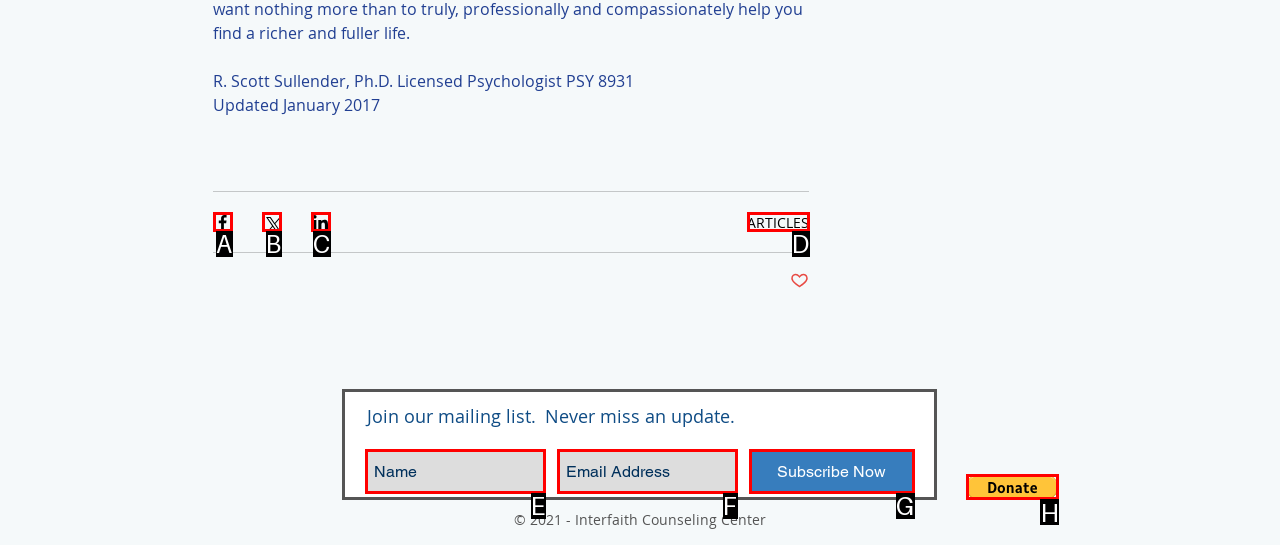Select the HTML element that should be clicked to accomplish the task: Donate via PayPal Reply with the corresponding letter of the option.

H